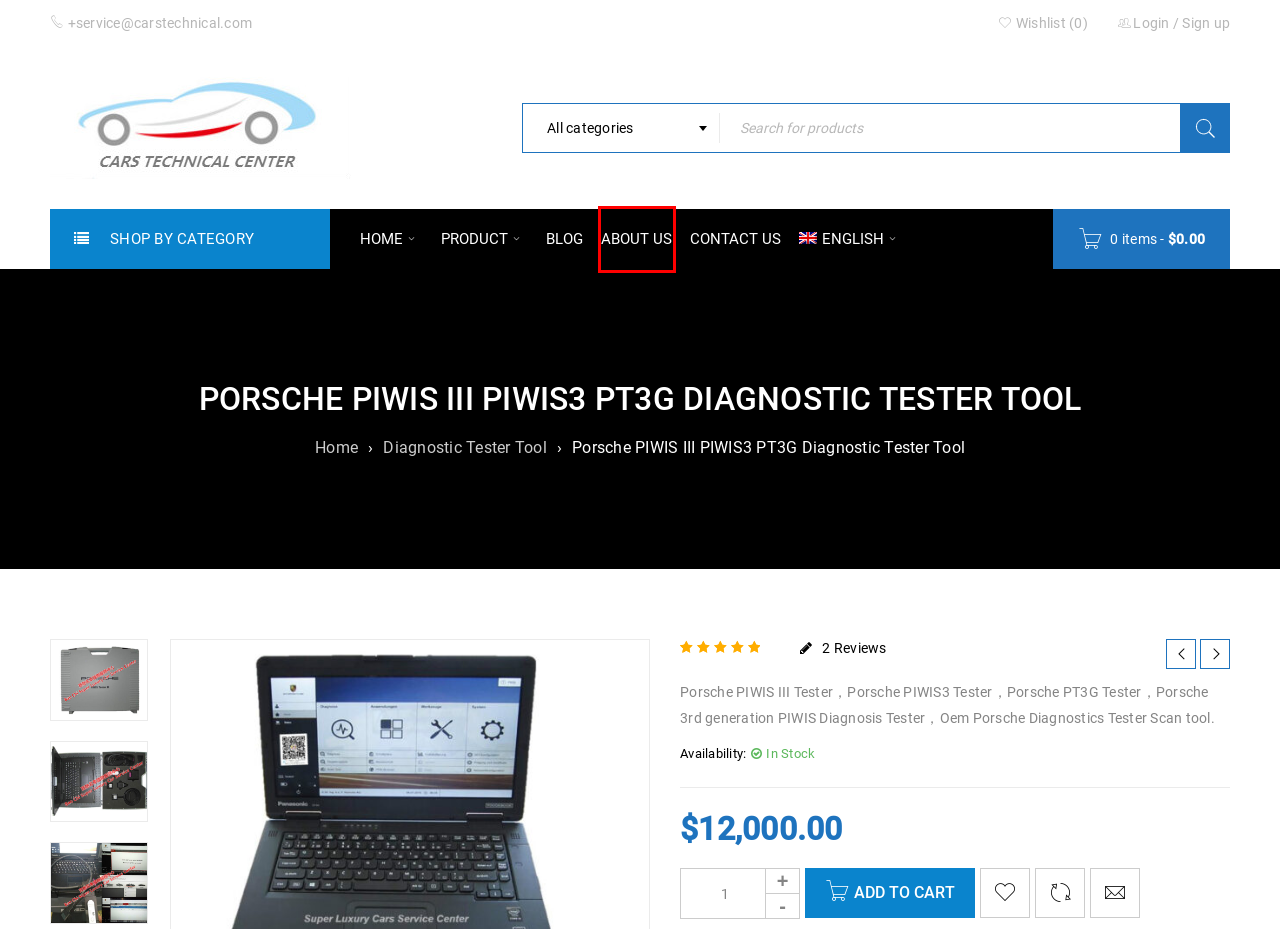You are provided with a screenshot of a webpage that has a red bounding box highlighting a UI element. Choose the most accurate webpage description that matches the new webpage after clicking the highlighted element. Here are your choices:
A. Wishlist | Super Luxury Cars Service Center
B. Super Luxury Cars Service Center
C. Lamborghini Tech info | Super Luxury Cars Service Center
D. About us | Super Luxury Cars Service Center
E. My Account | Super Luxury Cars Service Center
F. Contact us | Super Luxury Cars Service Center
G. Shopping cart | Super Luxury Cars Service Center
H. Blog | Super Luxury Cars Service Center

D